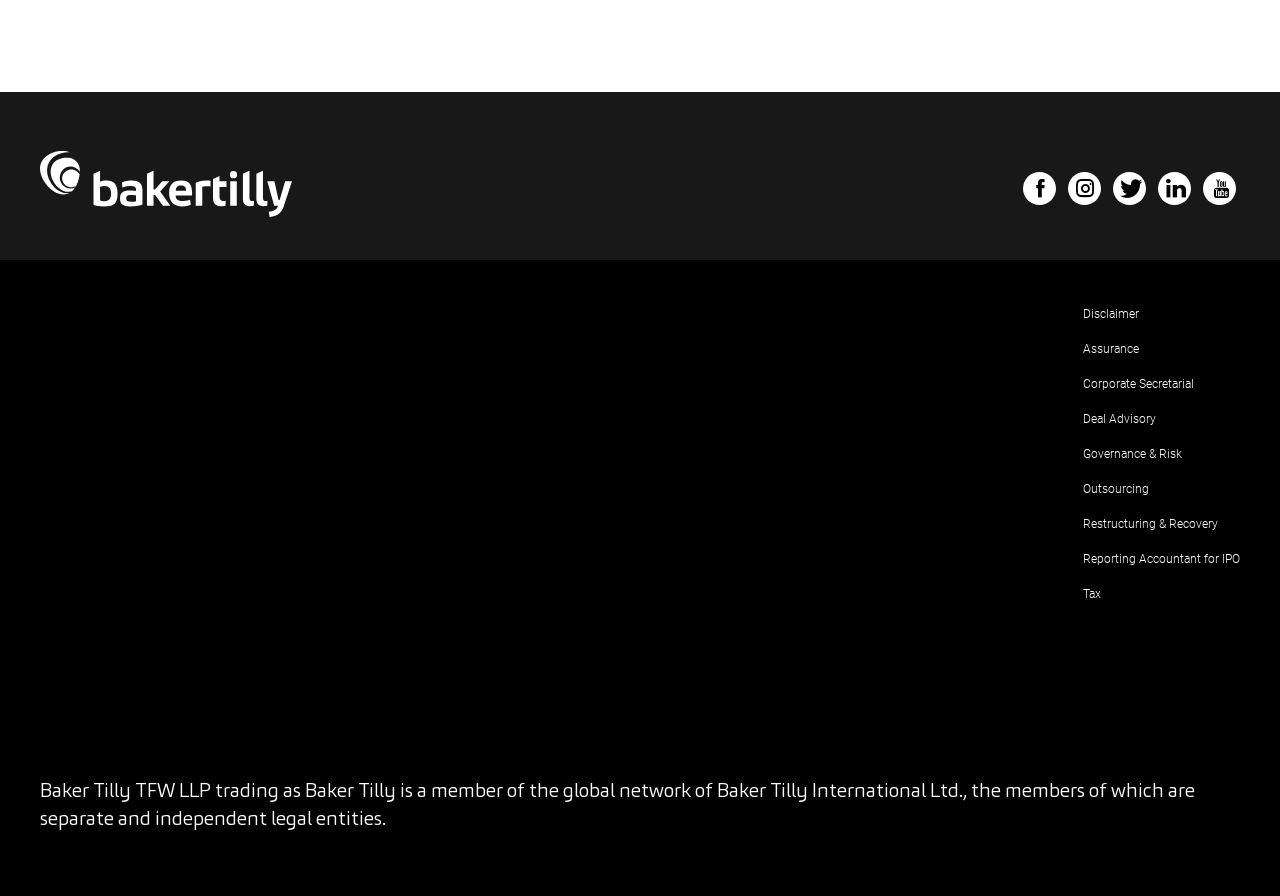How many links are there in the top-right corner?
Answer the question with as much detail as you can, using the image as a reference.

There are six links in the top-right corner, which are represented by the icons '', '', '', '', '', and 'Disclaimer'.